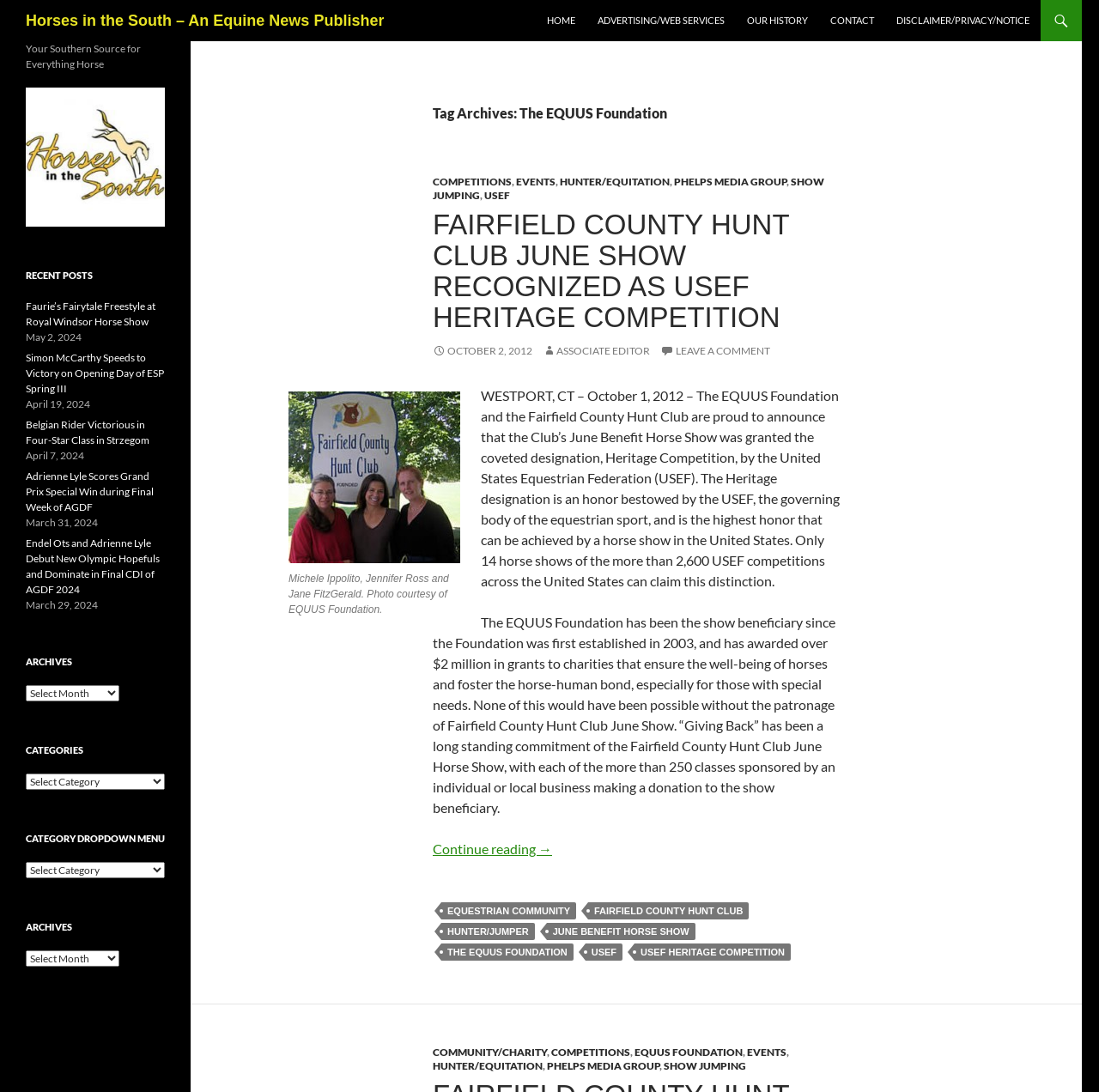Locate the bounding box coordinates of the element that should be clicked to fulfill the instruction: "Read about Fairfield County Hunt Club June Show".

[0.394, 0.192, 0.764, 0.305]